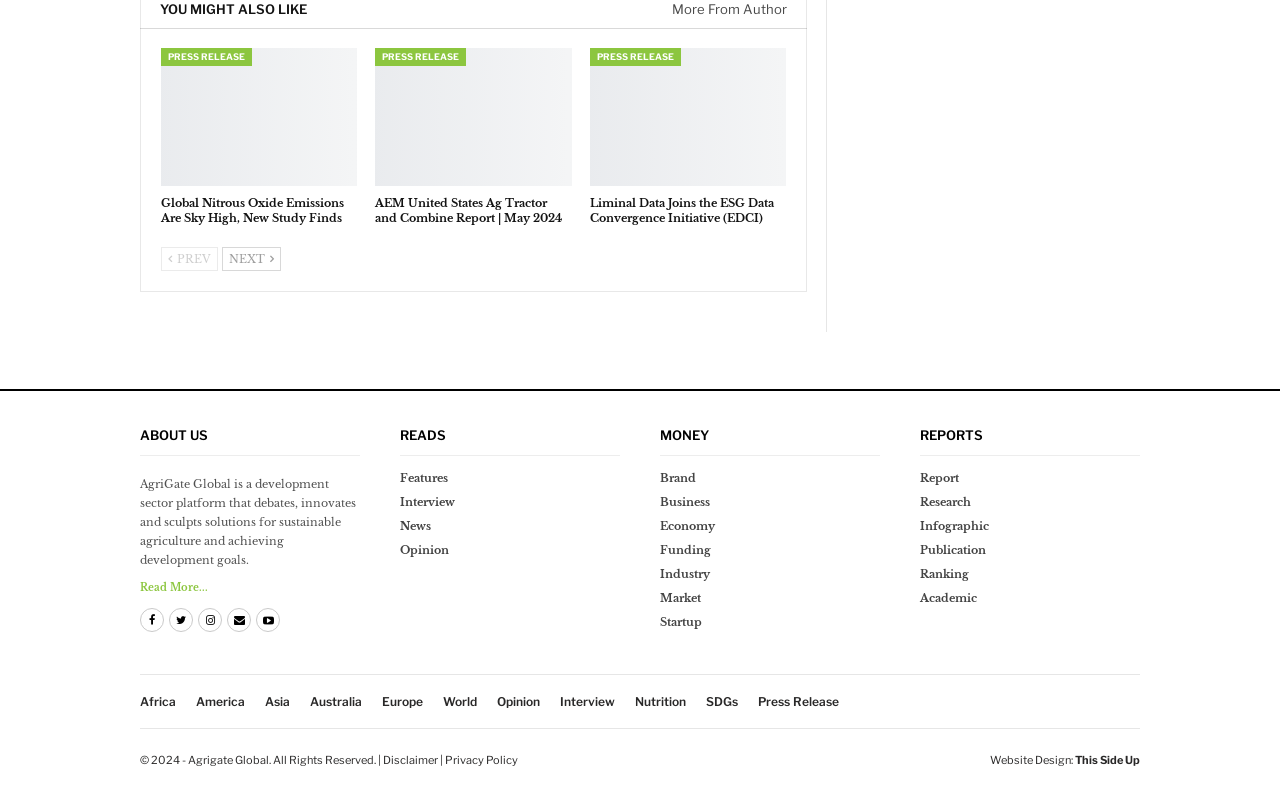What are the regions listed in the footer?
Refer to the image and offer an in-depth and detailed answer to the question.

The regions are listed in the footer of the webpage, and they include Africa, America, Asia, Australia, Europe, and World. These regions are listed as links, and they may be used to filter or categorize content on the platform.